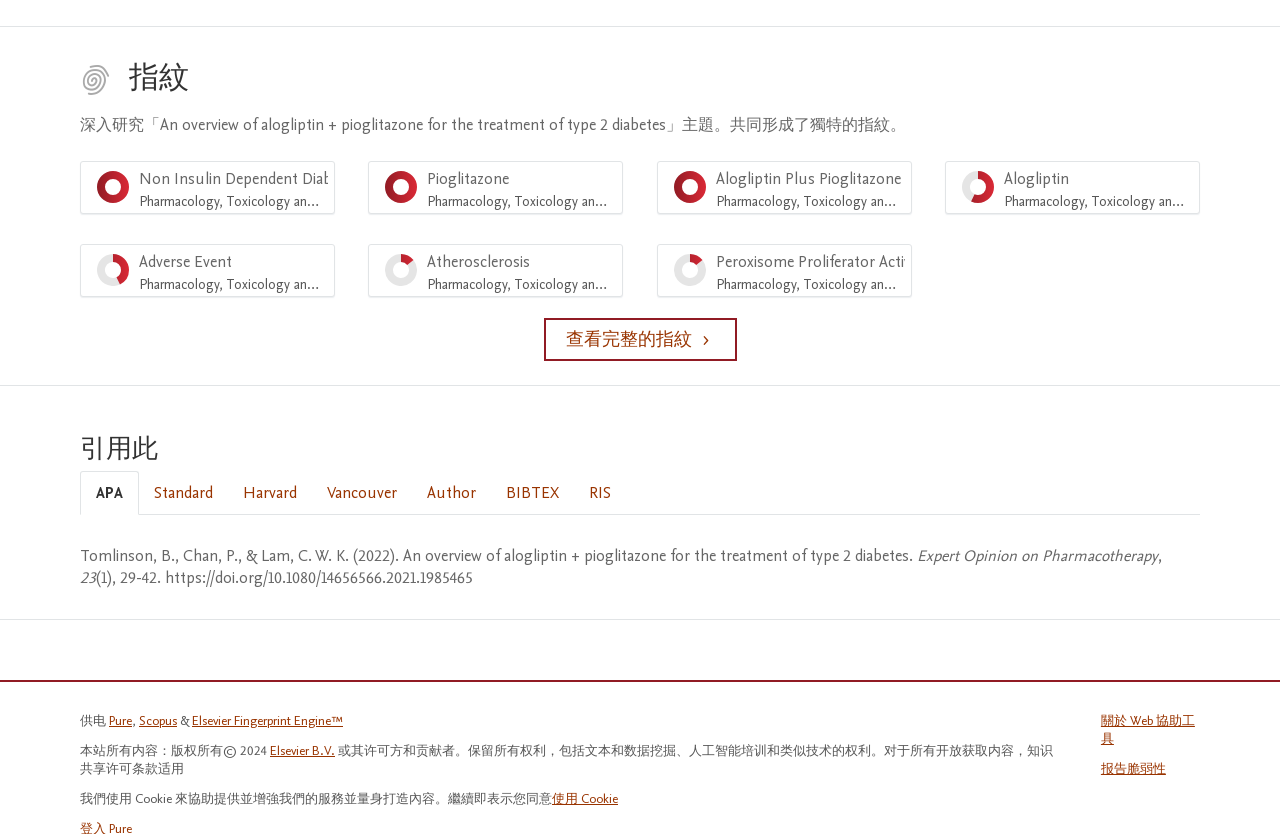Identify the bounding box coordinates of the section to be clicked to complete the task described by the following instruction: "Switch to the English version". The coordinates should be four float numbers between 0 and 1, formatted as [left, top, right, bottom].

None